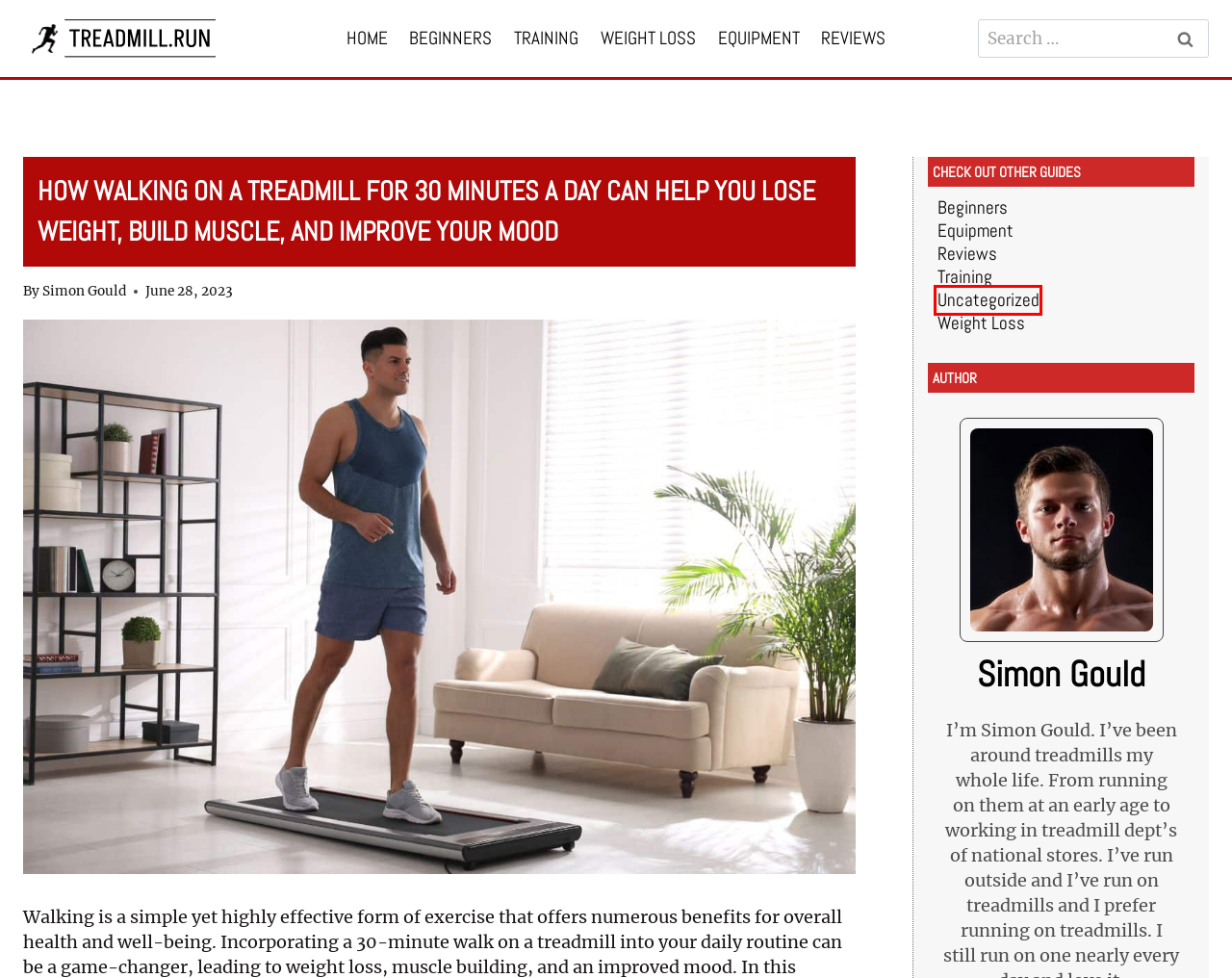Look at the screenshot of the webpage and find the element within the red bounding box. Choose the webpage description that best fits the new webpage that will appear after clicking the element. Here are the candidates:
A. Beginners Archives - treadmill.run
B. Simon Gould, Author at treadmill.run
C. Uncategorized Archives - treadmill.run
D. Reviews Archives - treadmill.run
E. Everything treadmill - treadmill.run
F. Equipment Archives - treadmill.run
G. Weight Loss Archives - treadmill.run
H. Training Archives - treadmill.run

C